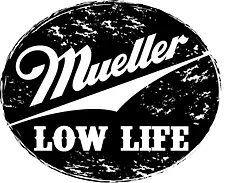Convey all the details present in the image.

The image showcases a stylized logo featuring the text "Mueller" in an elegant cursive font, prominently displayed above the bold, blocky words "LOW LIFE." The logo is presented within an oval shape, set against a textured black background that enhances its vintage appeal. This design reflects a blend of modern and retro aesthetics, resonating with the artistic principles of David Mueller, the creator behind the fine art and design showcased on his website. The logo likely serves as a personal signature or branding element for his artistic endeavors, embodying his unique identity in the creative world.